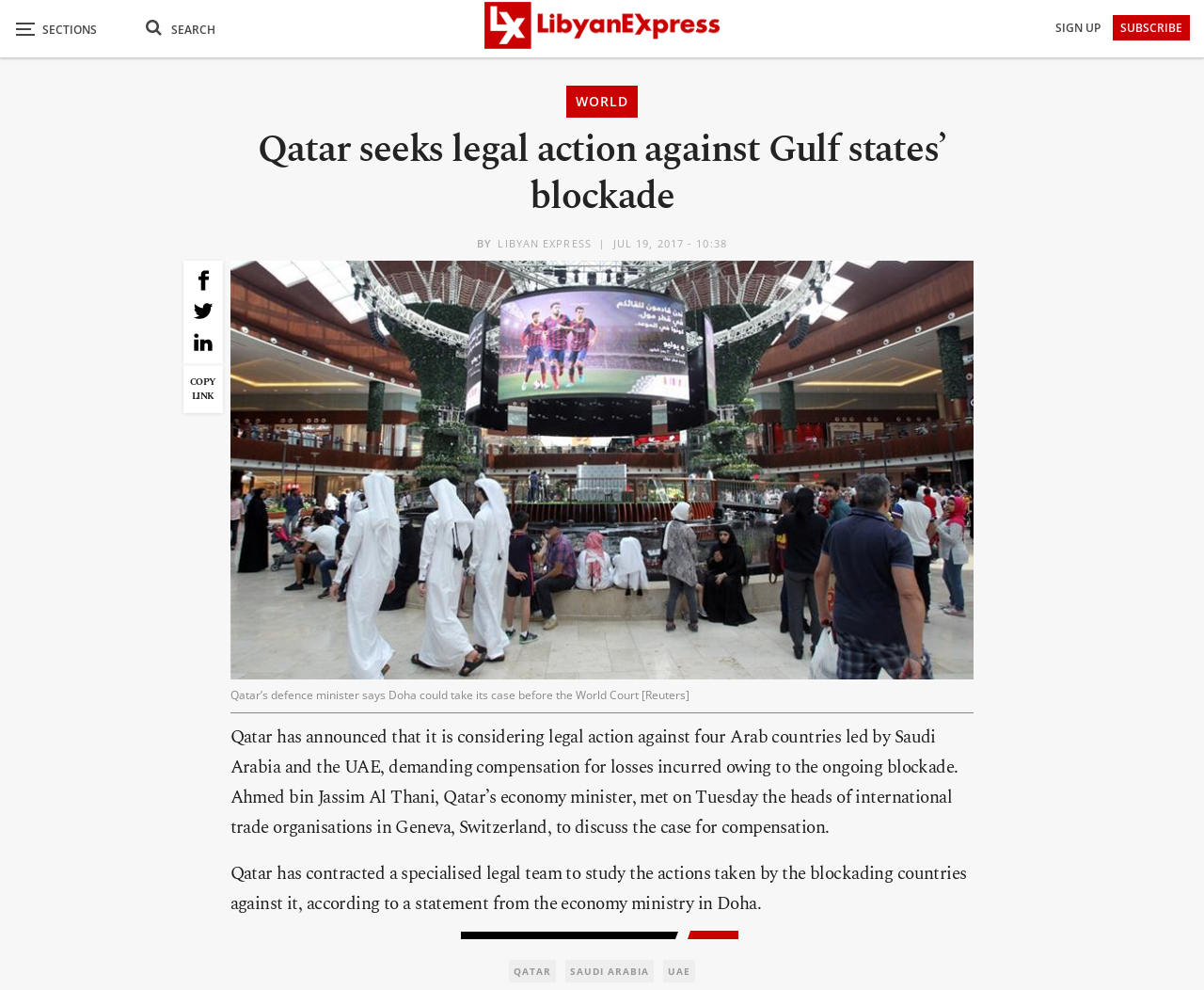Can you show the bounding box coordinates of the region to click on to complete the task described in the instruction: "Read more about Qatar"?

[0.423, 0.97, 0.462, 0.993]